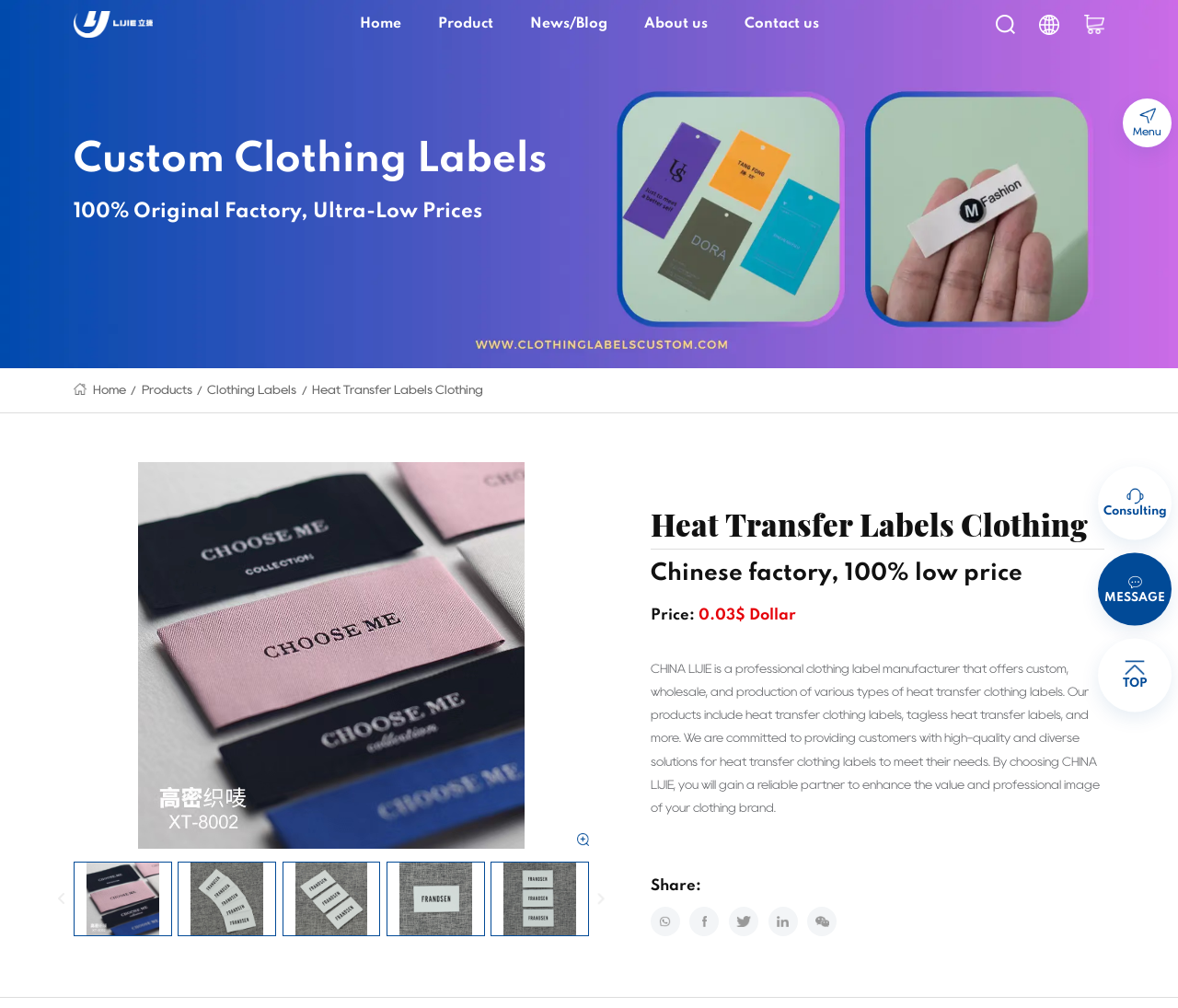Respond with a single word or phrase to the following question: What type of labels does CHINA LIJIE manufacture?

clothing labels